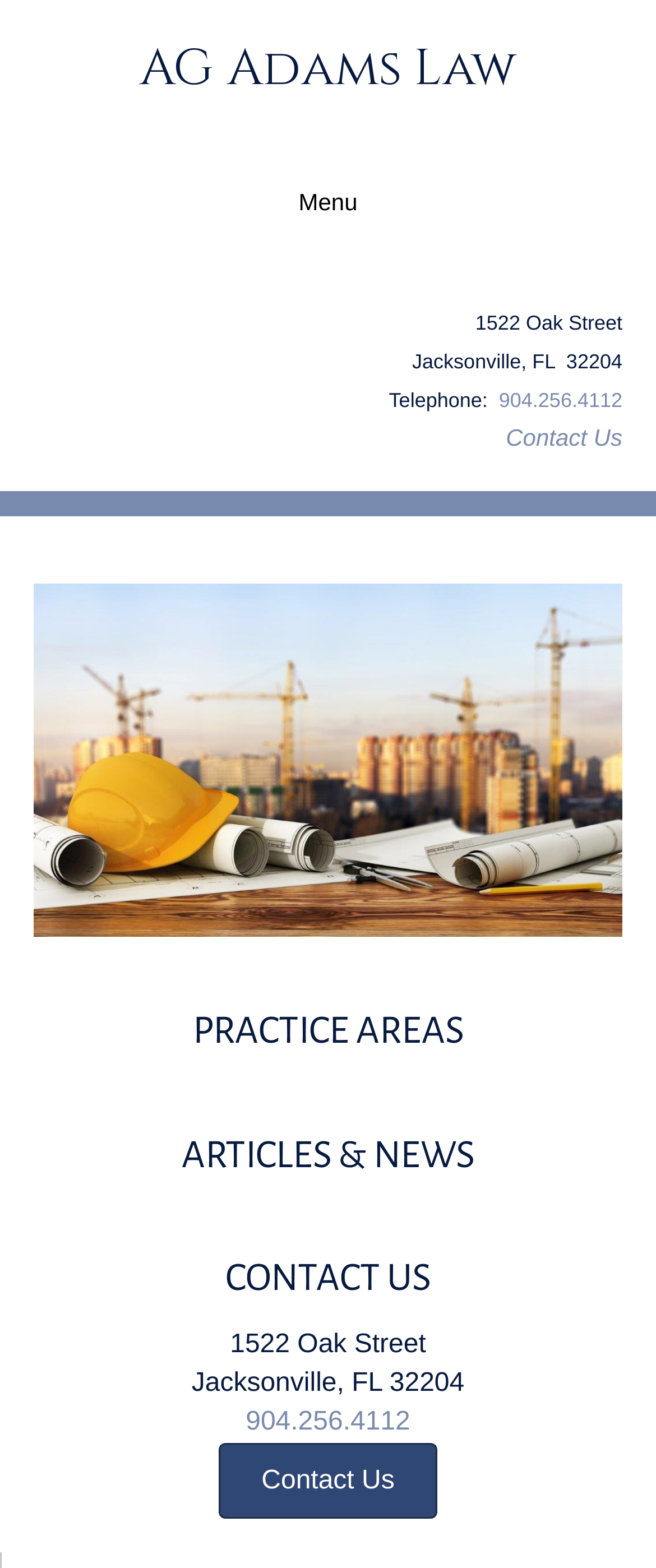What is the phone number of AG Adams Law?
Could you give a comprehensive explanation in response to this question?

I found the phone number by looking at the link element with the text '904.256.4112', which is likely a clickable phone number.